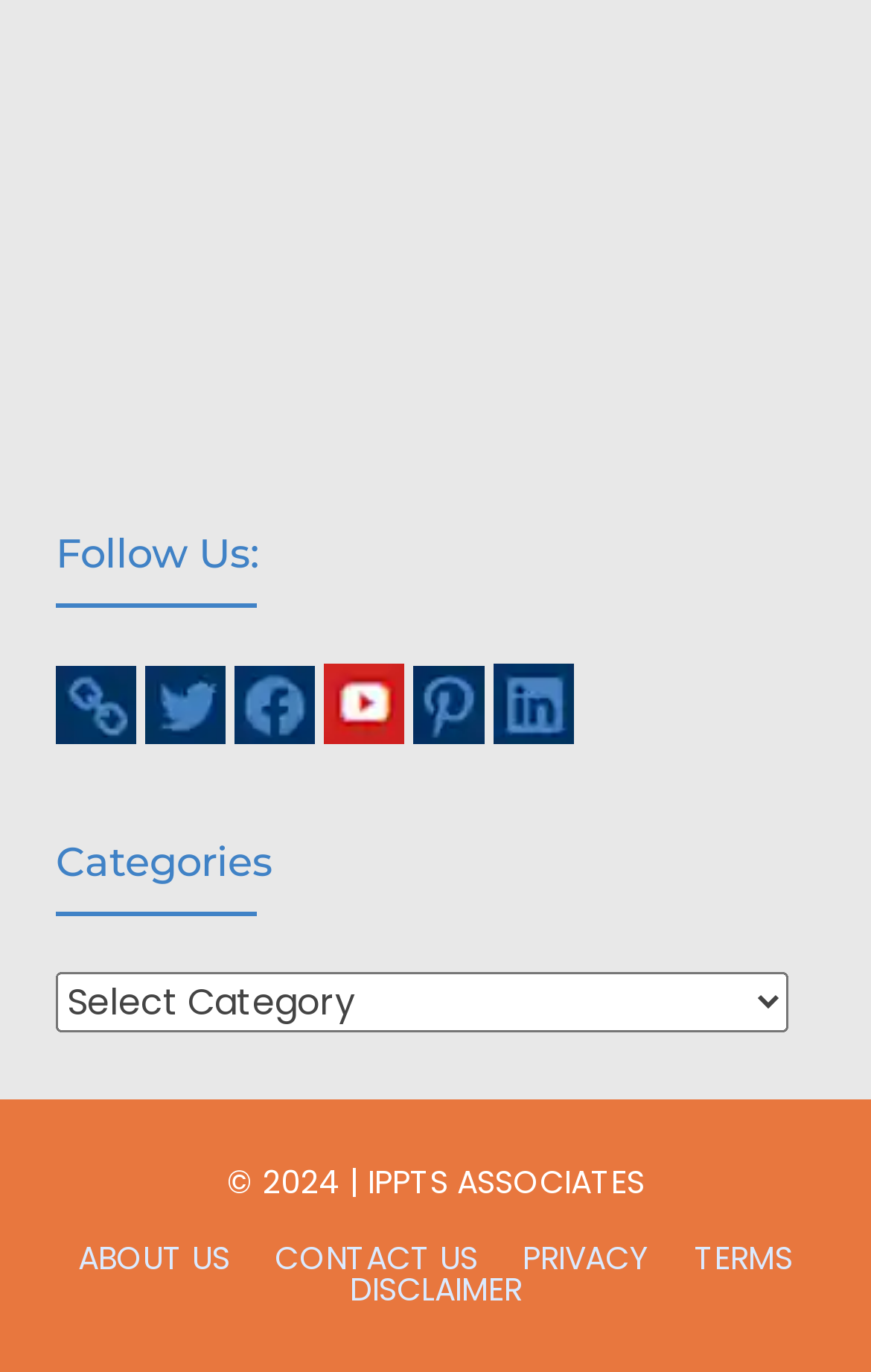Identify the bounding box coordinates for the region of the element that should be clicked to carry out the instruction: "Check disclaimer". The bounding box coordinates should be four float numbers between 0 and 1, i.e., [left, top, right, bottom].

[0.401, 0.928, 0.599, 0.951]